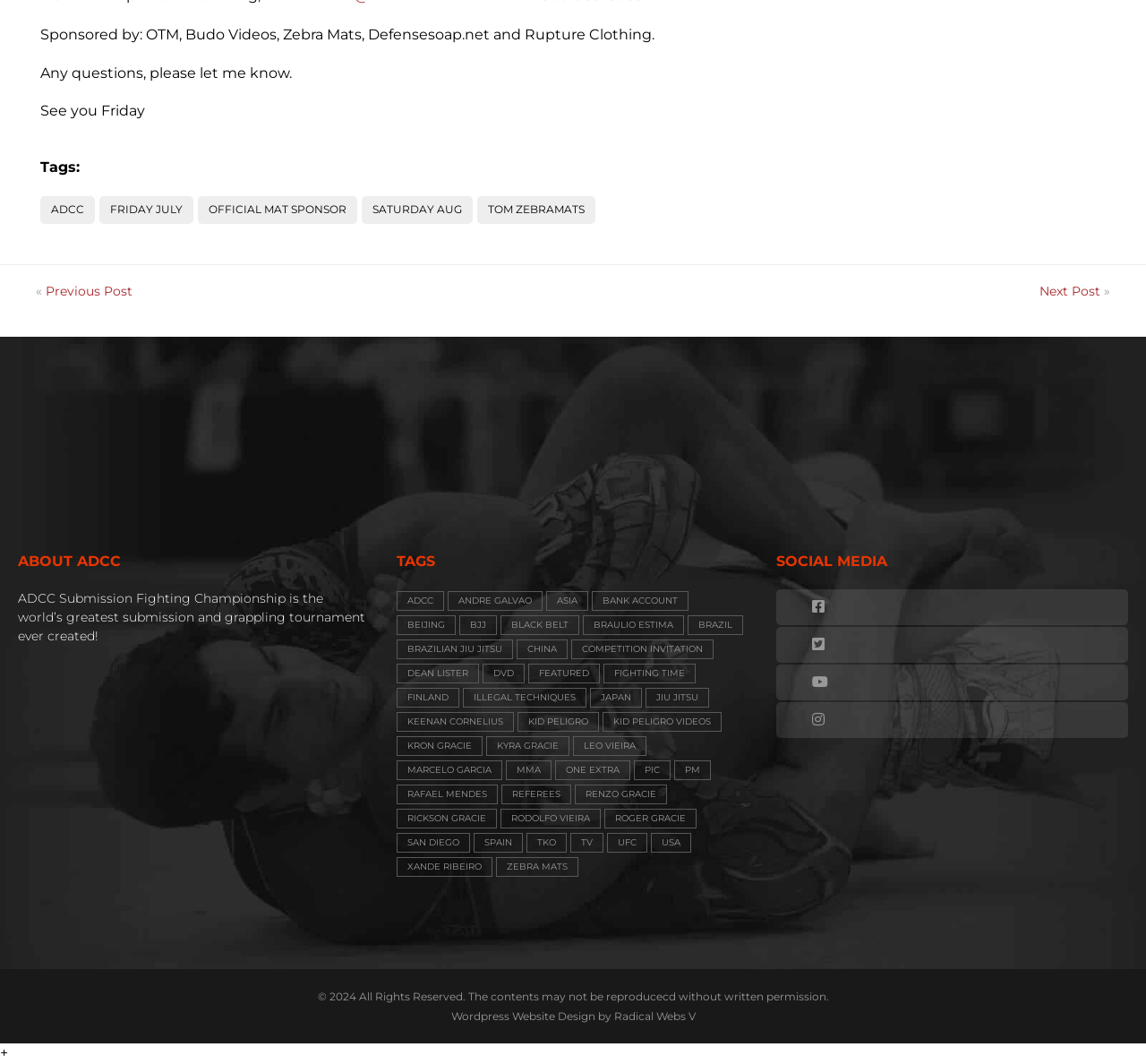Find the bounding box coordinates for the area you need to click to carry out the instruction: "View the 'ABOUT ADCC' section". The coordinates should be four float numbers between 0 and 1, indicated as [left, top, right, bottom].

[0.016, 0.51, 0.323, 0.537]